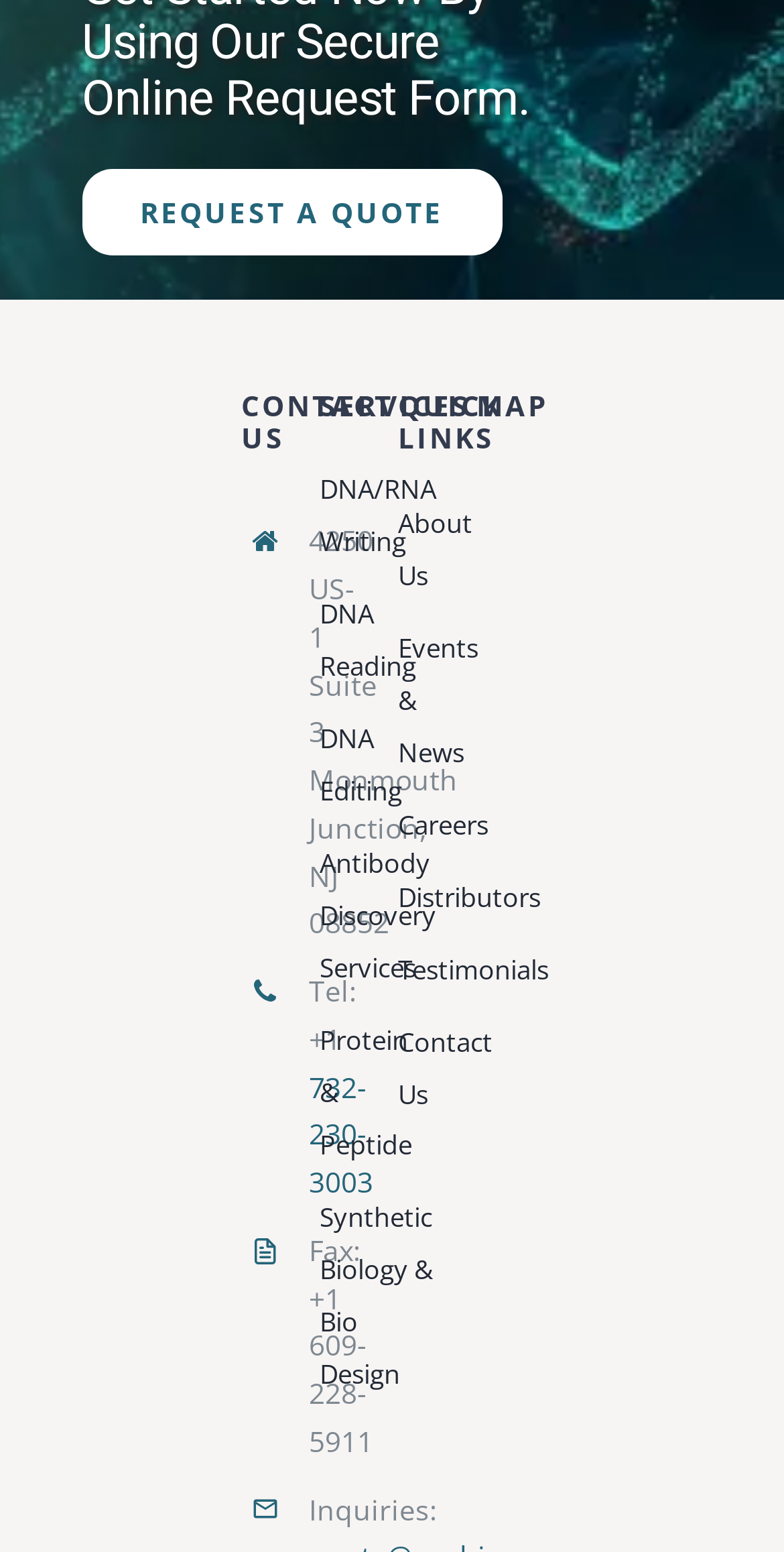Determine the bounding box coordinates of the area to click in order to meet this instruction: "Check the map".

[0.608, 0.298, 0.692, 0.584]